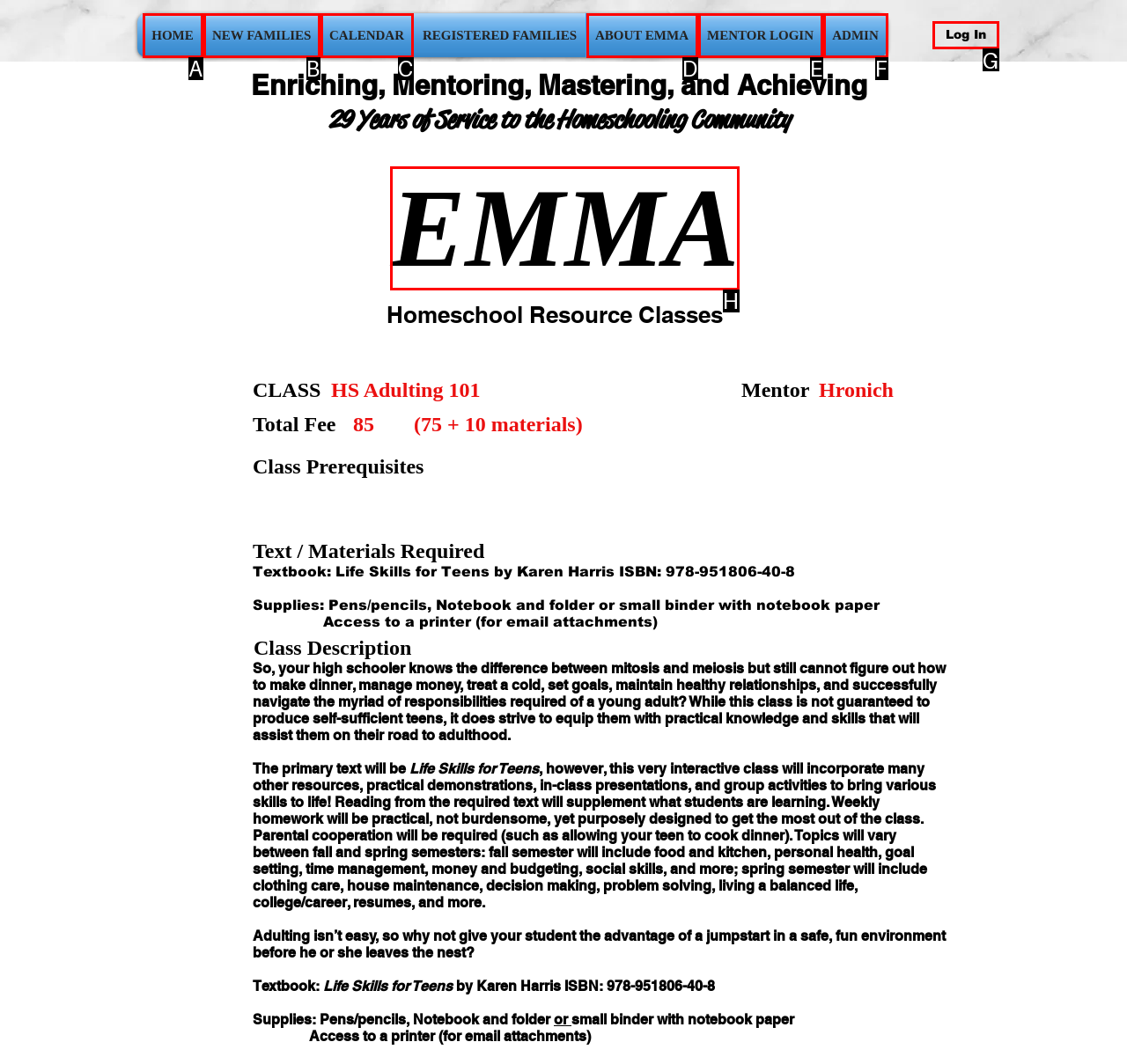Determine which UI element I need to click to achieve the following task: Click the Log In button Provide your answer as the letter of the selected option.

G